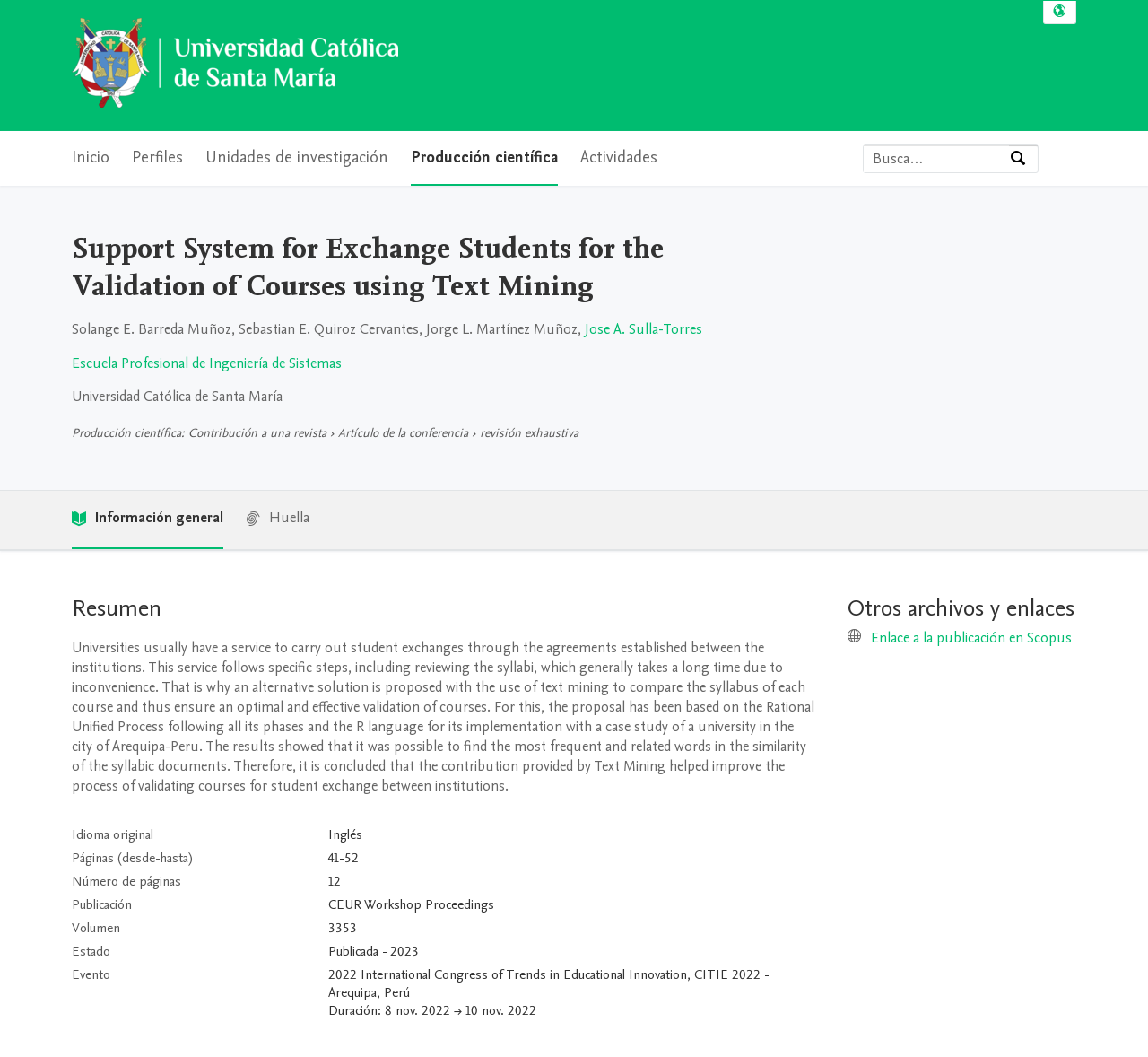Determine the bounding box coordinates of the clickable element to complete this instruction: "Search for a course by experience, name, or affiliation". Provide the coordinates in the format of four float numbers between 0 and 1, [left, top, right, bottom].

[0.752, 0.138, 0.879, 0.163]